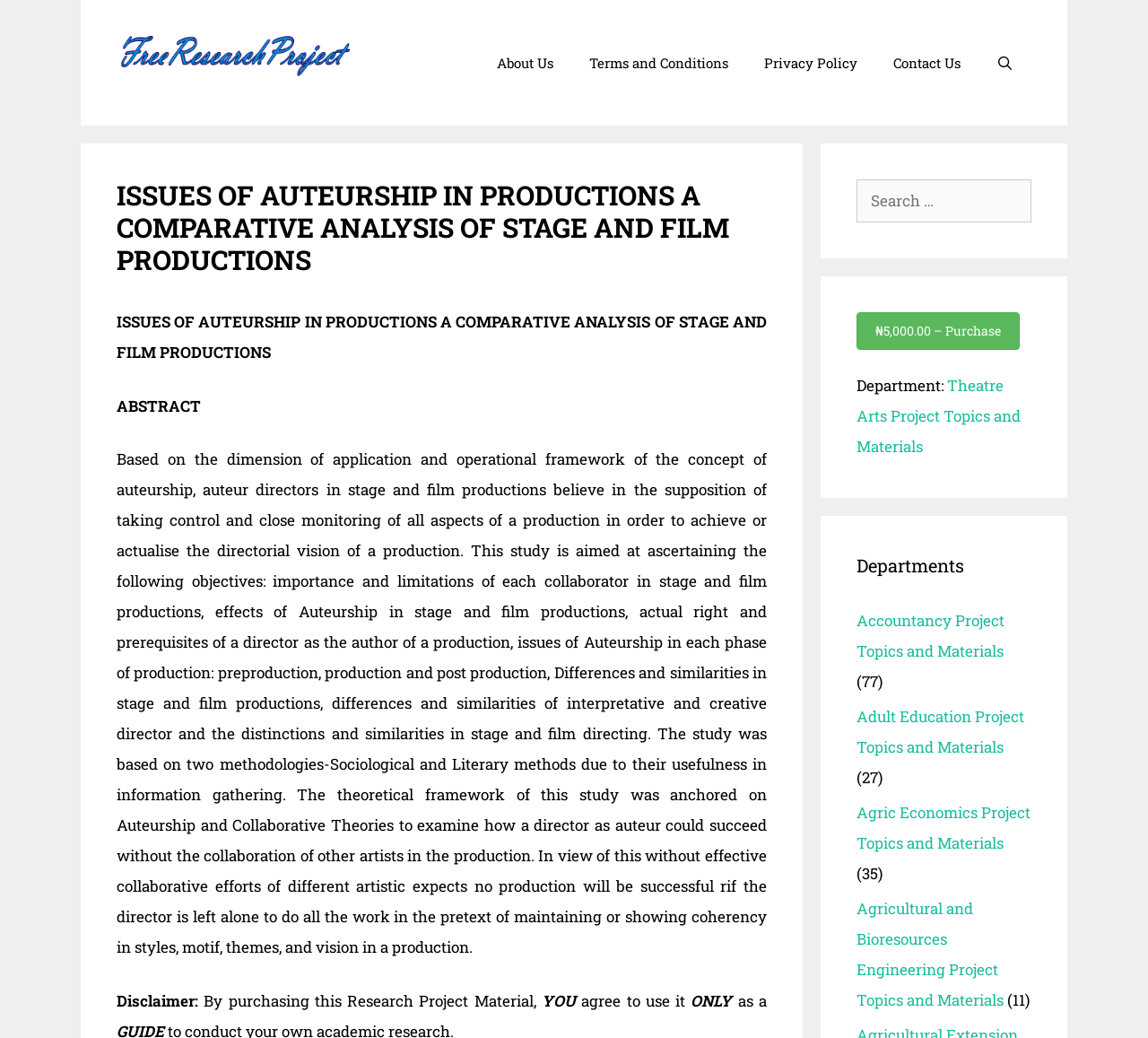What department does the research project belong to?
Please provide a single word or phrase as your answer based on the screenshot.

Theatre Arts